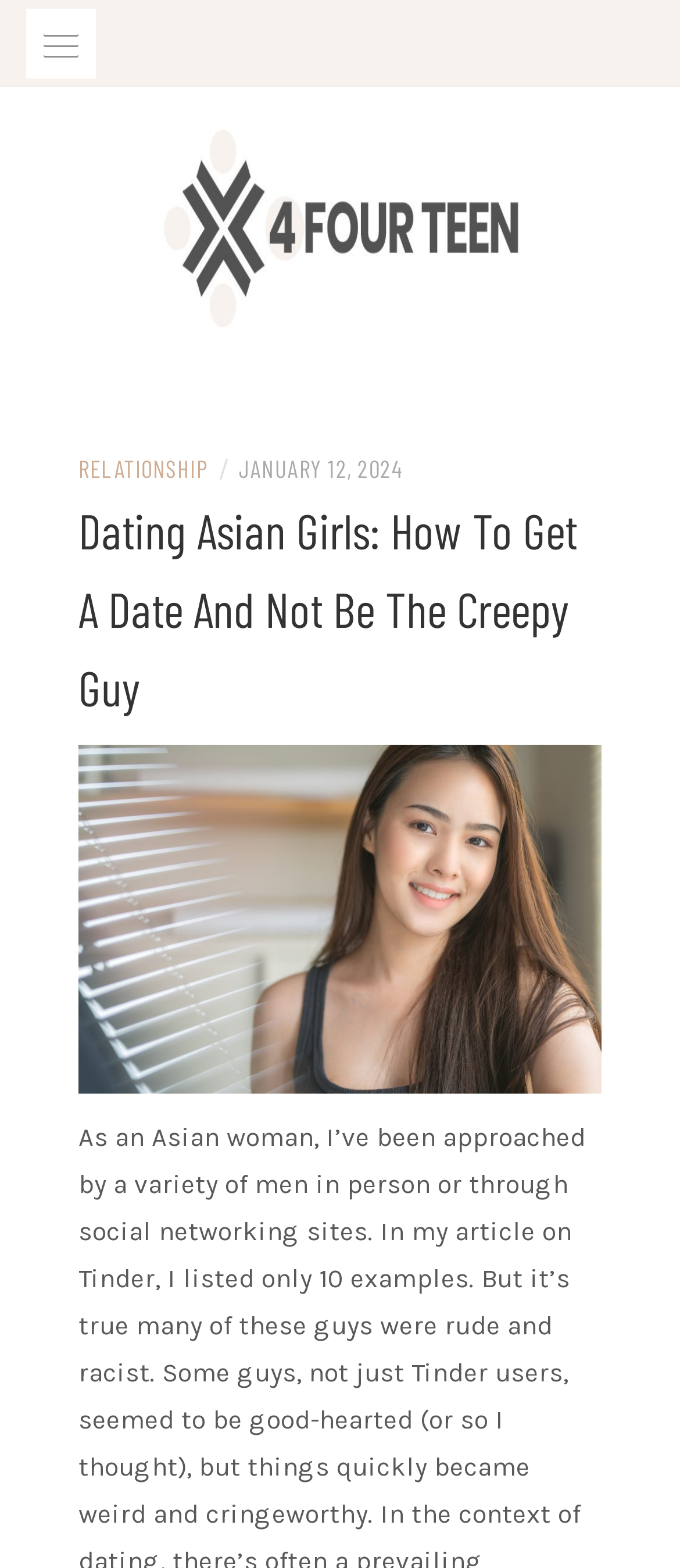Deliver a detailed narrative of the webpage's visual and textual elements.

The webpage is about dating Asian girls, specifically focusing on how to get a date without being perceived as creepy. At the top left corner, there is a main menu navigation button that is not expanded. Below the navigation button, there is a horizontal link bar that spans almost the entire width of the page. The link bar contains a "RELATIONSHIP" link, followed by a forward slash, and then a timestamp indicating the date "JANUARY 12, 2024". 

Below the link bar, there is a prominent heading that occupies a significant portion of the page, repeating the title "Dating Asian Girls: How To Get A Date And Not Be The Creepy Guy".